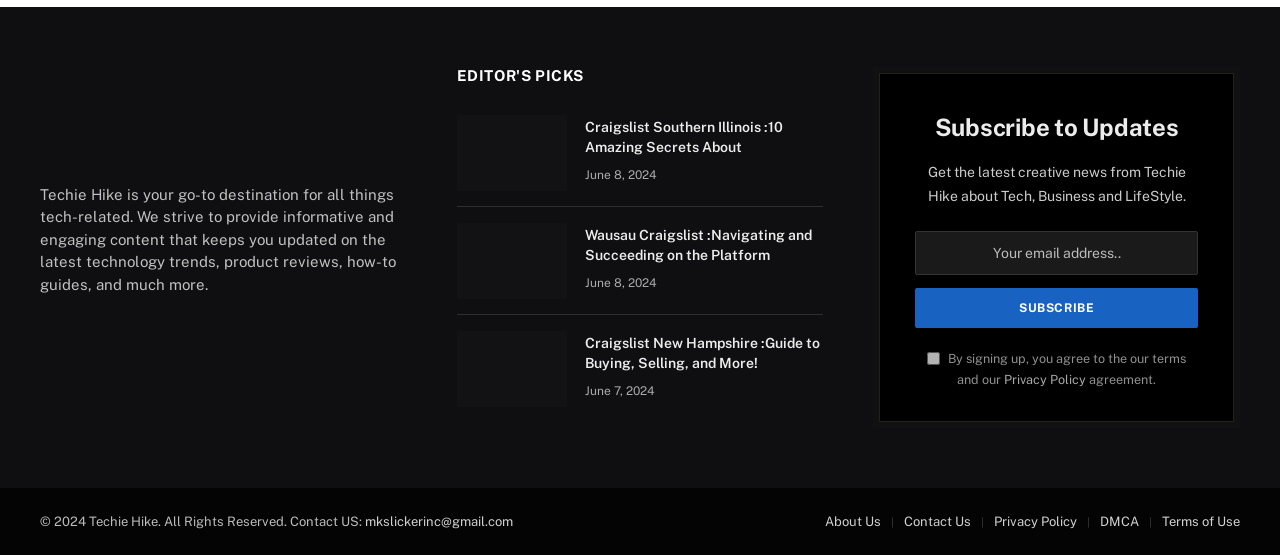Given the webpage screenshot and the description, determine the bounding box coordinates (top-left x, top-left y, bottom-right x, bottom-right y) that define the location of the UI element matching this description: Contact Us

[0.706, 0.926, 0.759, 0.953]